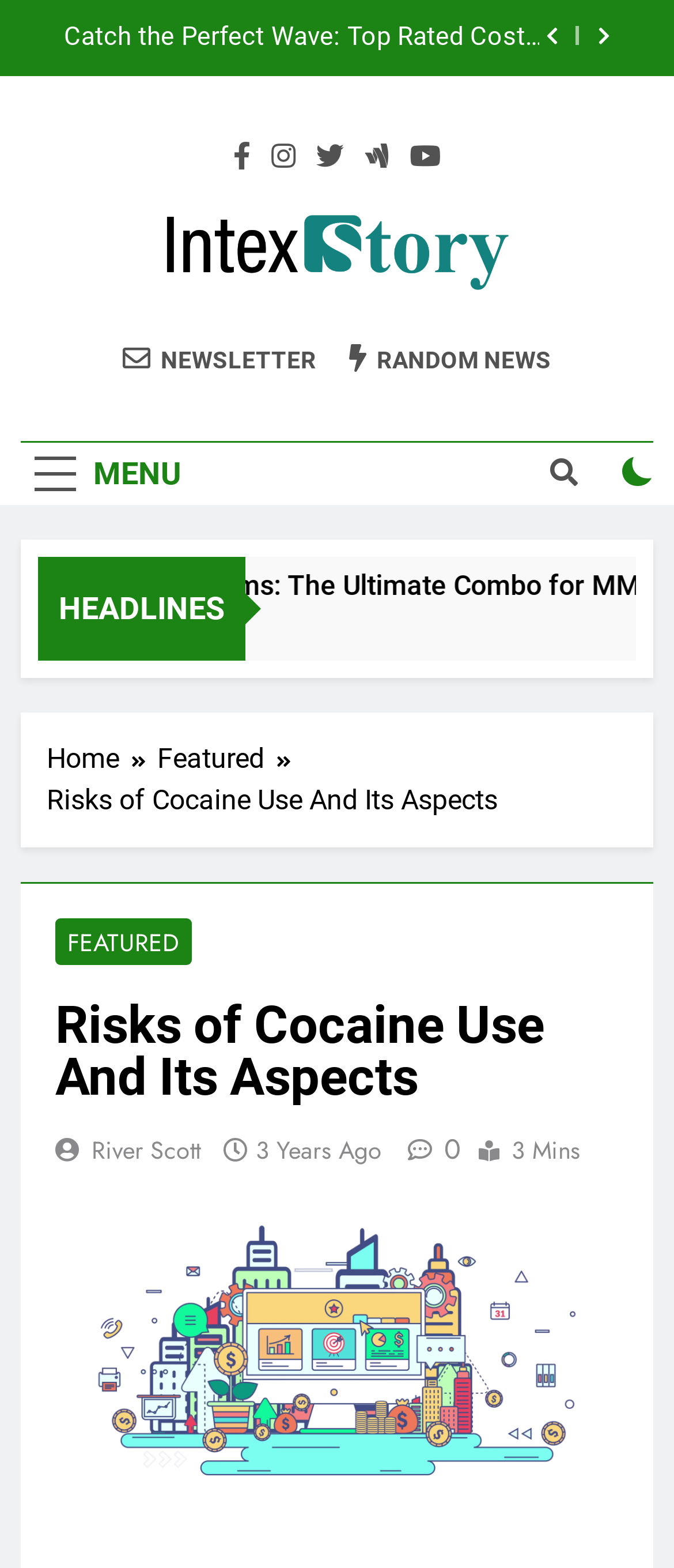What is the category of the current article?
Please provide a single word or phrase as your answer based on the image.

Featured